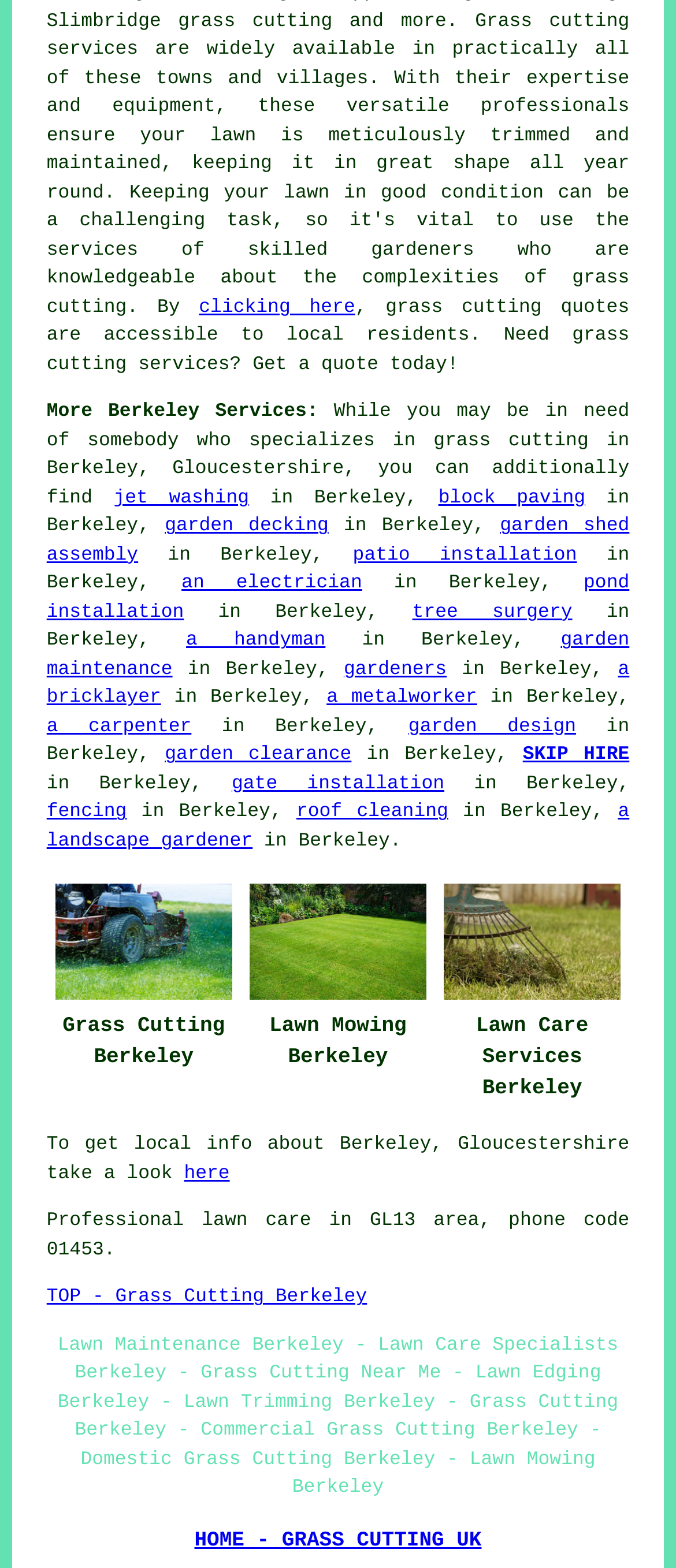Using a single word or phrase, answer the following question: 
What service is offered in Berkeley?

Grass cutting